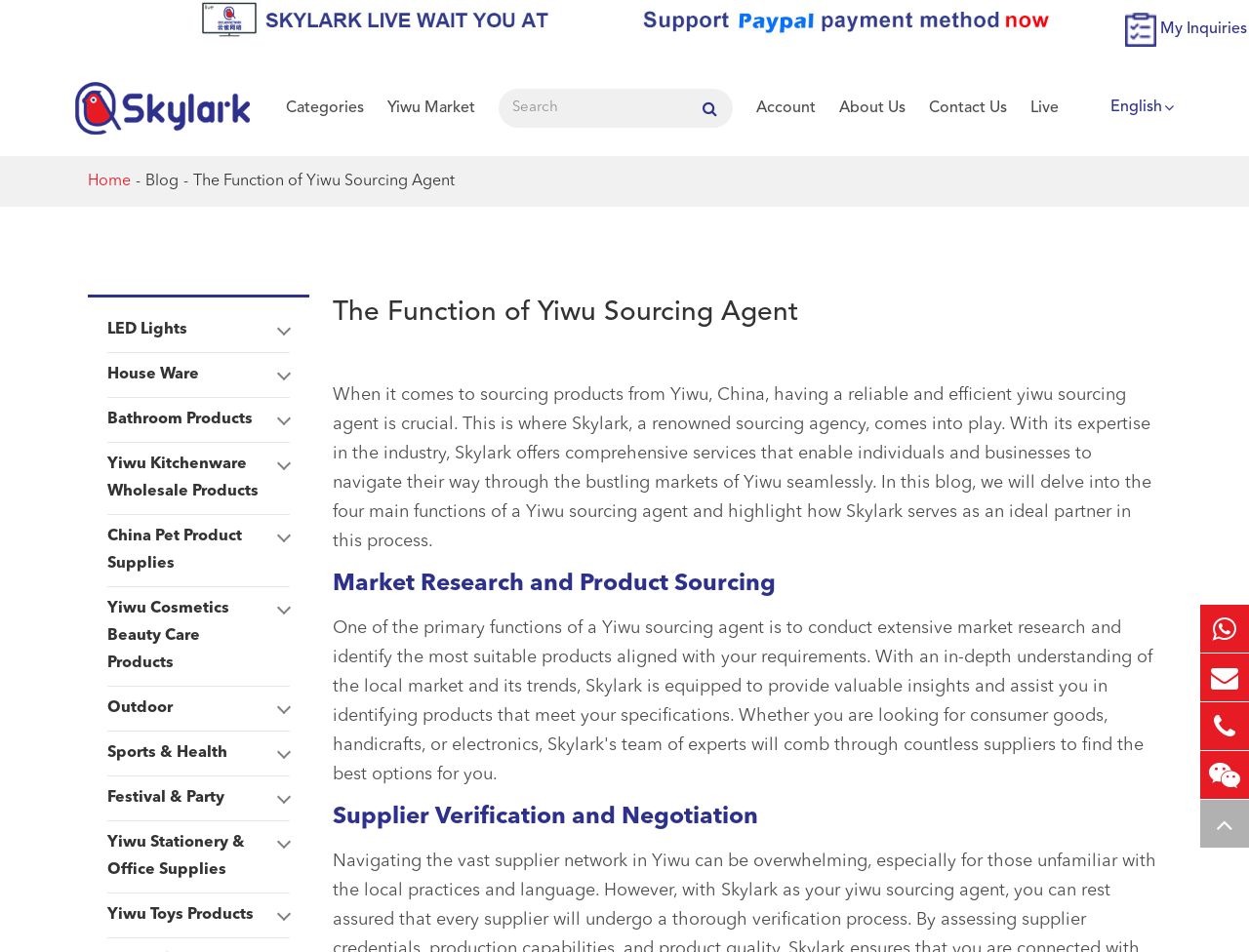Locate the bounding box coordinates of the area where you should click to accomplish the instruction: "Learn about Yiwu Market".

[0.31, 0.102, 0.38, 0.125]